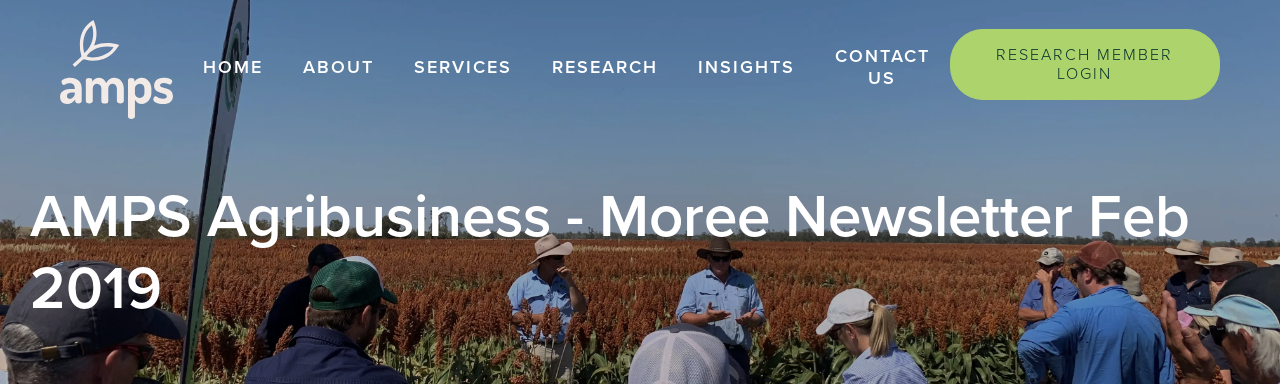Explain in detail what you see in the image.

The image showcases a vibrant and engaging scene related to the AMPS Agribusiness - Moree Newsletter for February 2019. It features a group of people, likely agribusiness professionals, interacting amidst a field of tall sorghum crops under a clear blue sky. This gathering emphasizes a focus on agricultural practices and community engagement. The top of the image prominently displays the newsletter's title, "AMPS Agribusiness - Moree Newsletter Feb 2019," set against an inviting background that reflects the agricultural theme. The design incorporates elements of the AMPS brand, reinforcing its mission to connect with the agribusiness community.